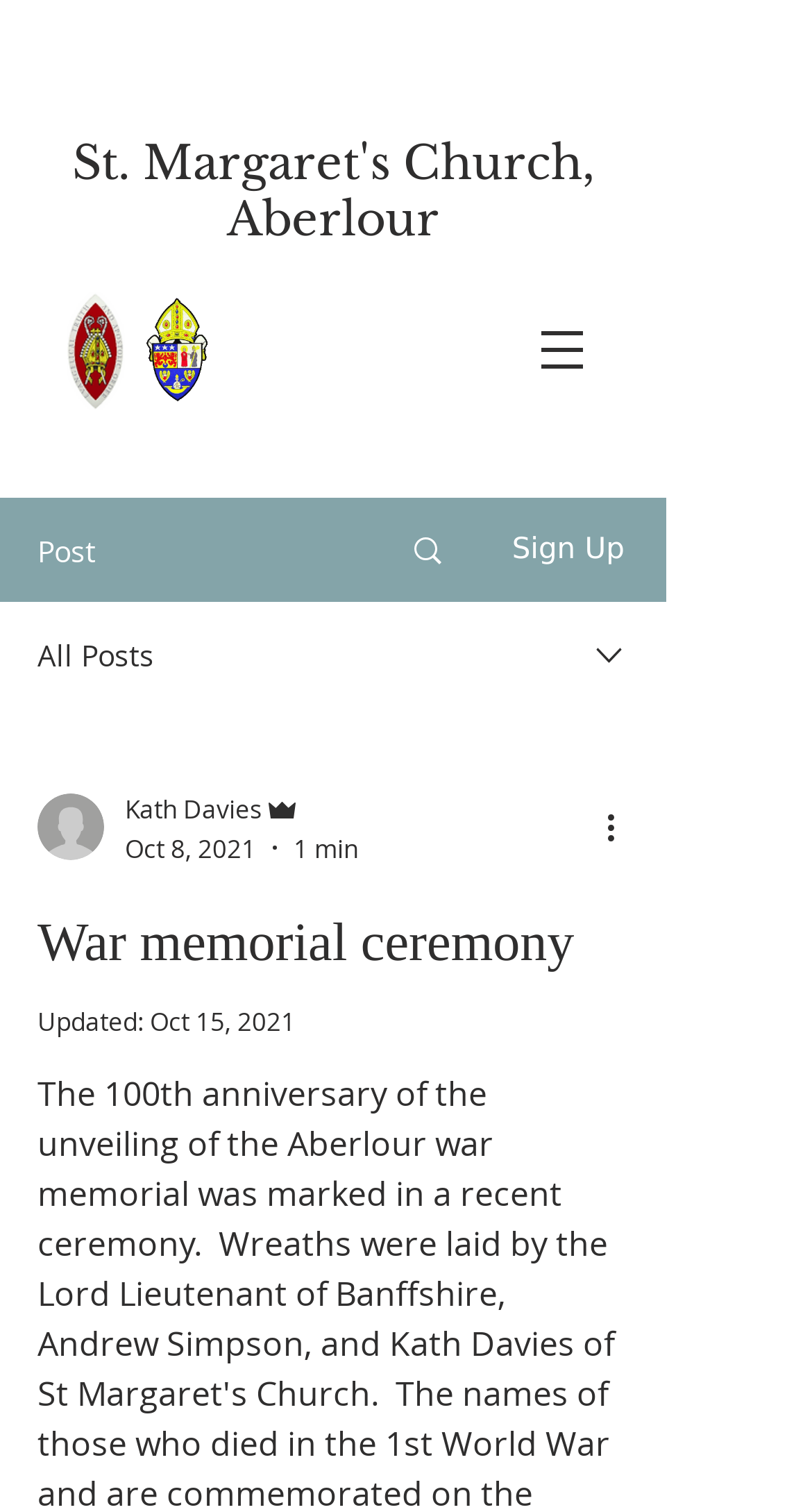Answer the question with a single word or phrase: 
What is the date of the latest update?

Oct 15, 2021